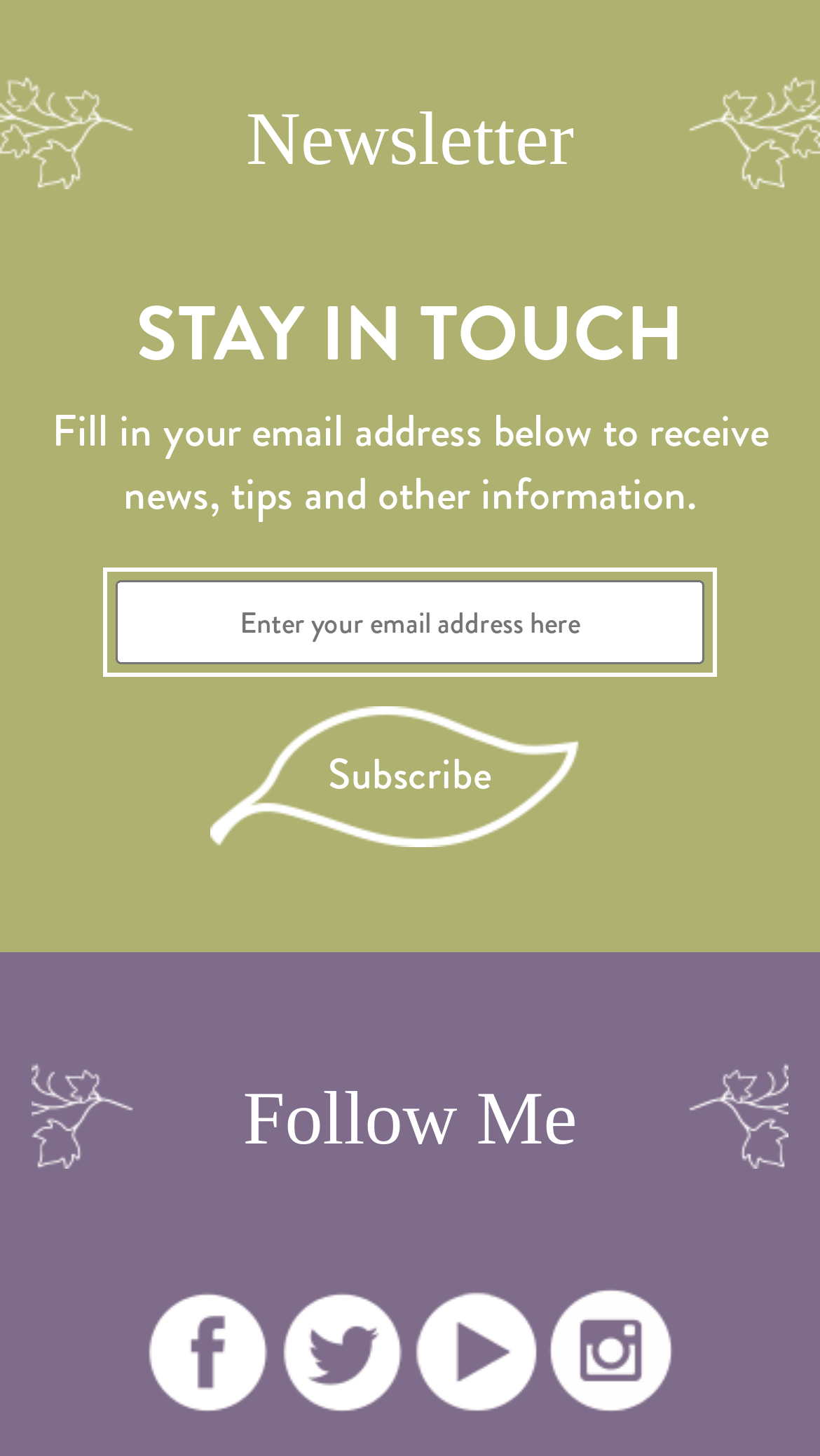Kindly respond to the following question with a single word or a brief phrase: 
What is the purpose of the email address field?

To receive news and tips